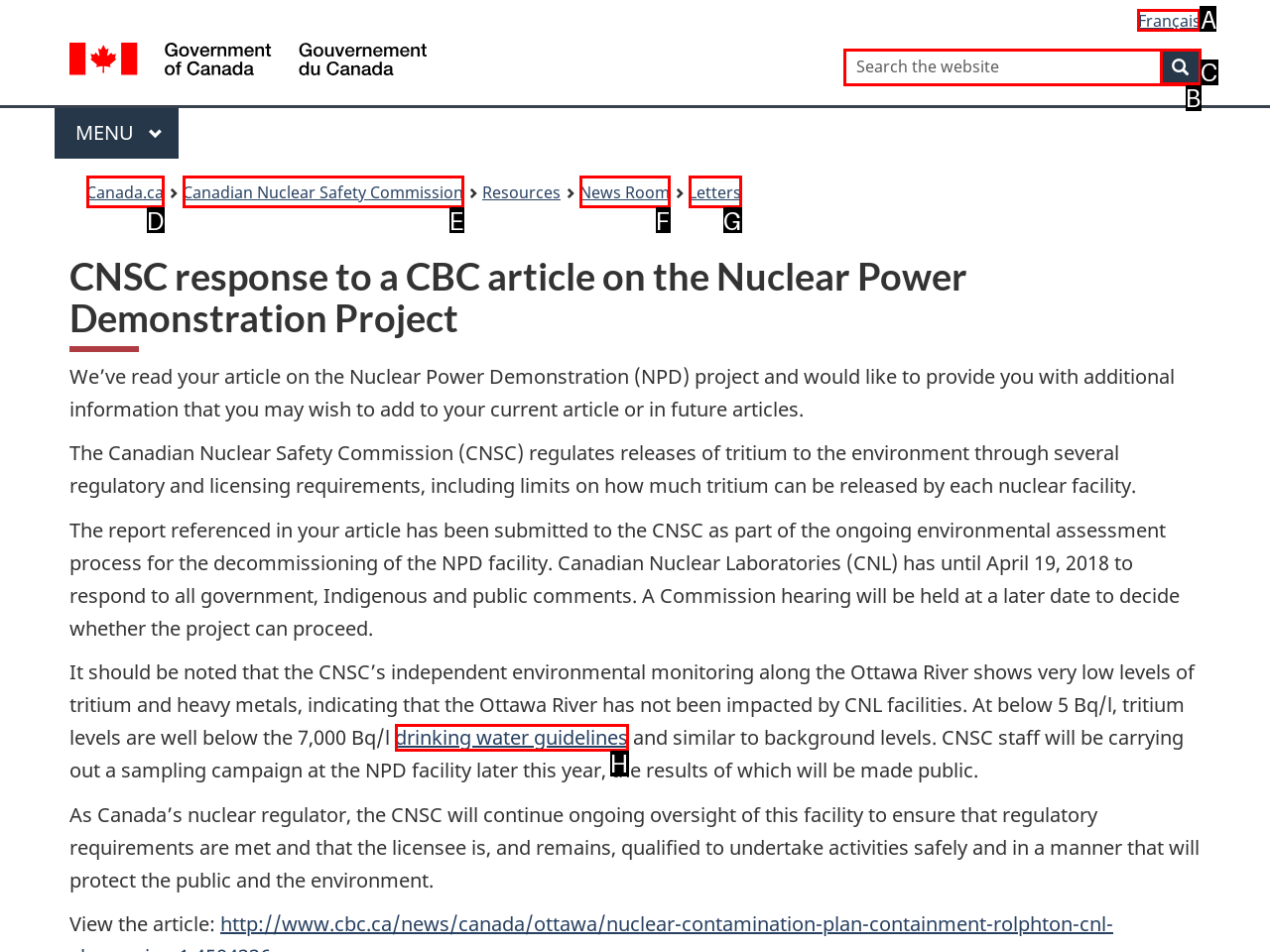Identify the appropriate choice to fulfill this task: Select language
Respond with the letter corresponding to the correct option.

A